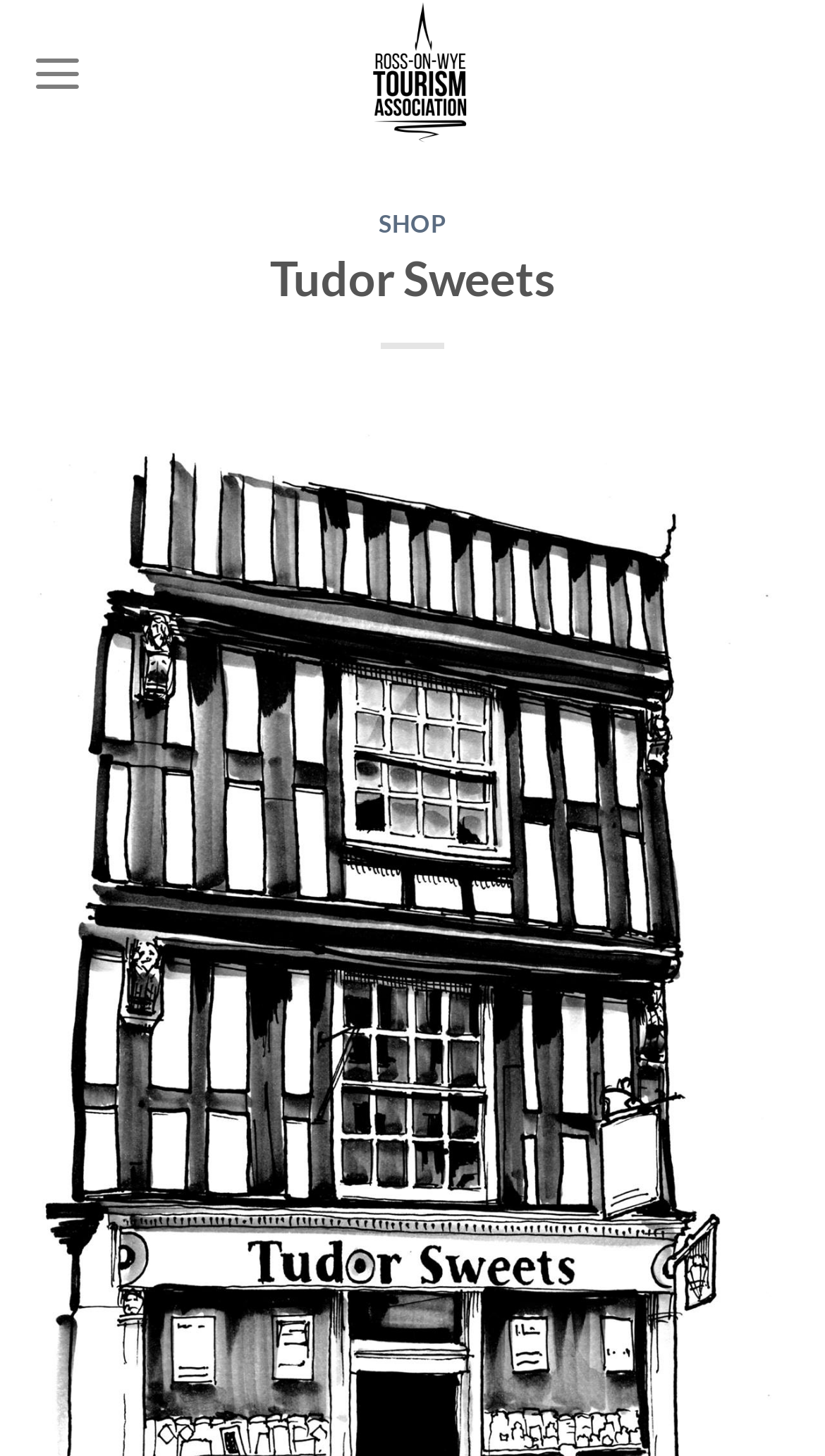Generate a comprehensive description of the webpage.

The webpage appears to be about Tudor Sweets, a shop located at Tudor House, 12 High Street, Ross-on-Wye HR9 5HL. At the top of the page, there is a link to "Visit Ross On Wye" accompanied by an image with the same name, taking up most of the top section. 

Below this, there is a menu link on the left side, which when expanded, reveals two headings: "SHOP" and "Tudor Sweets". The "SHOP" heading has a corresponding link next to it, while the "Tudor Sweets" heading does not have any accompanying links or text. 

At the bottom of the page, there is another link with no text, spanning almost the entire width of the page.